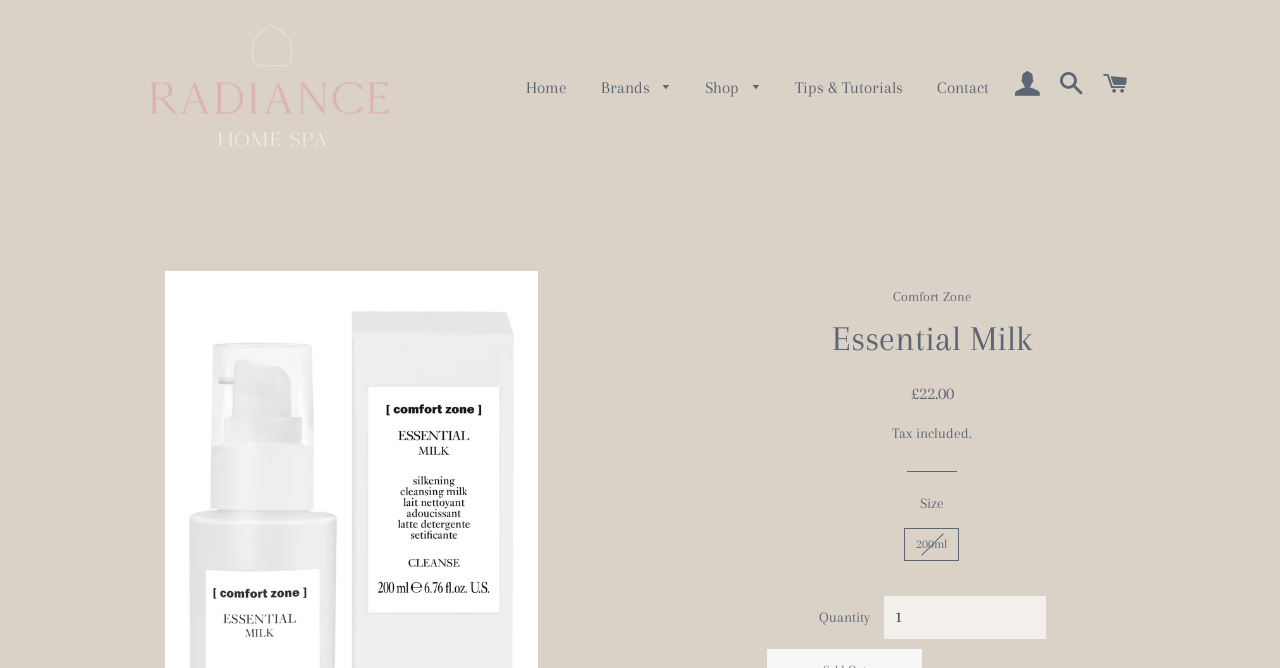Can you find the bounding box coordinates for the UI element given this description: "Home"? Provide the coordinates as four float numbers between 0 and 1: [left, top, right, bottom].

[0.399, 0.09, 0.455, 0.175]